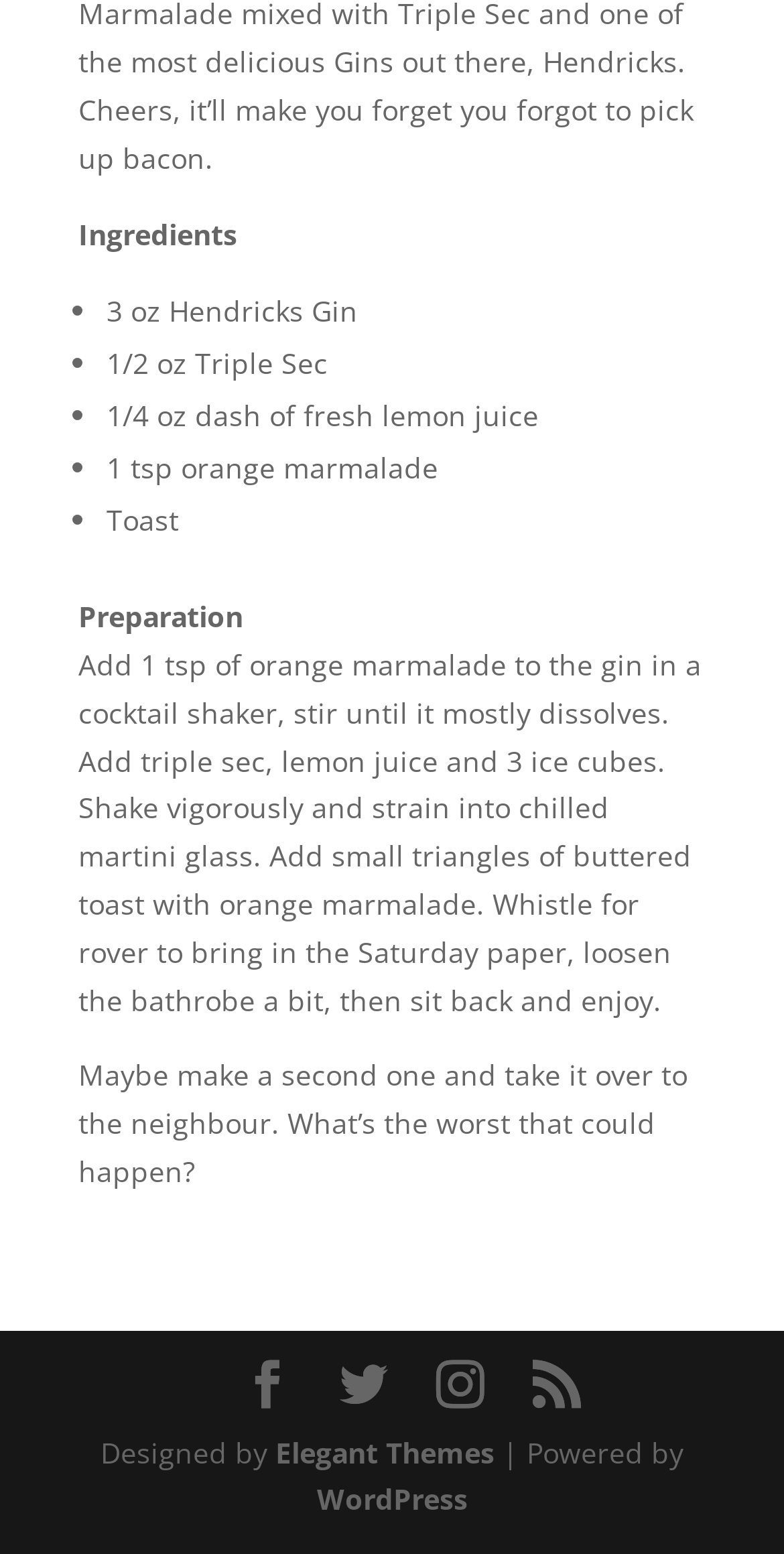Locate the bounding box of the UI element defined by this description: "Elegant Themes". The coordinates should be given as four float numbers between 0 and 1, formatted as [left, top, right, bottom].

[0.351, 0.922, 0.631, 0.947]